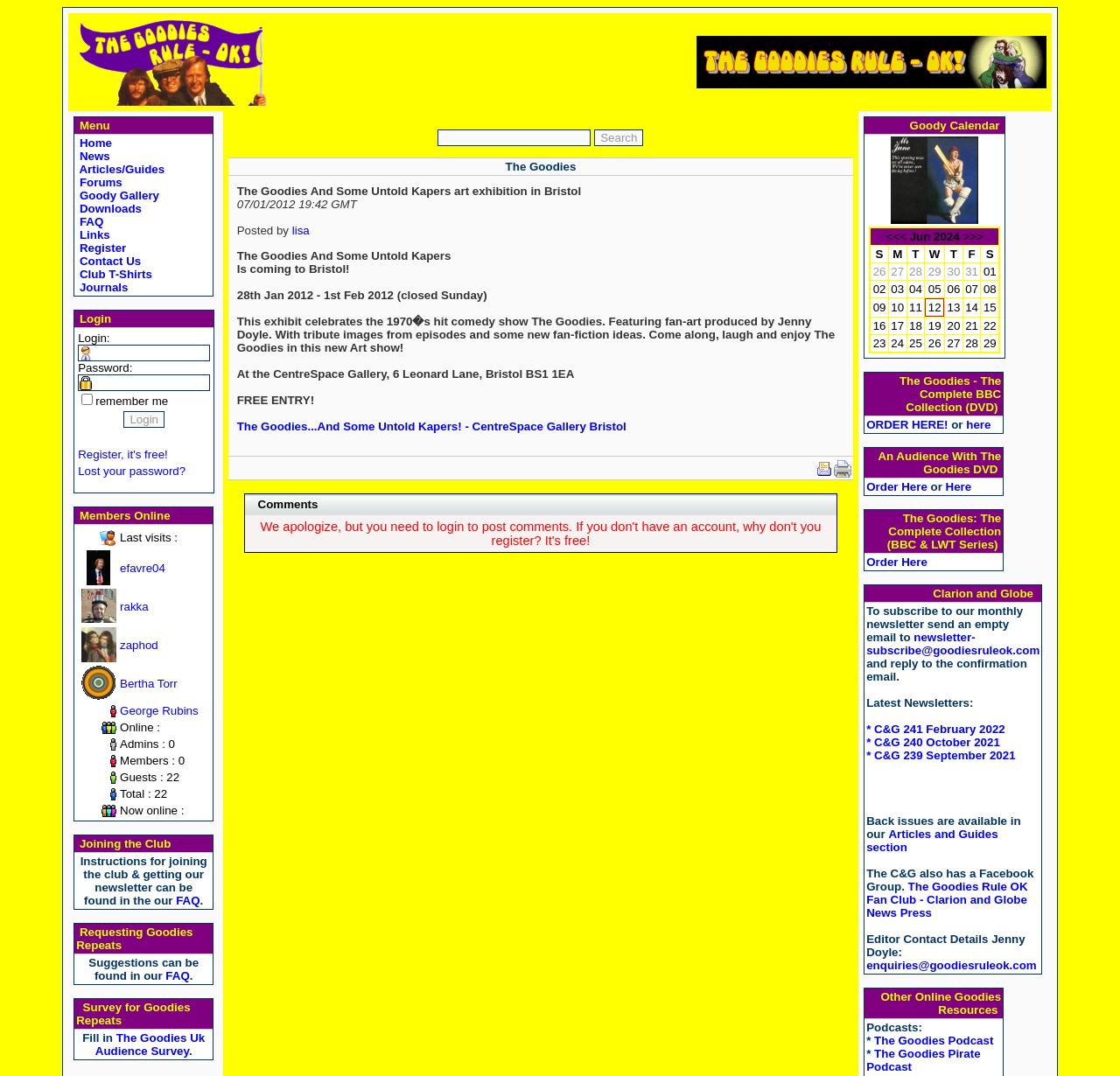Determine the bounding box coordinates of the region I should click to achieve the following instruction: "Register for free". Ensure the bounding box coordinates are four float numbers between 0 and 1, i.e., [left, top, right, bottom].

[0.07, 0.416, 0.15, 0.428]